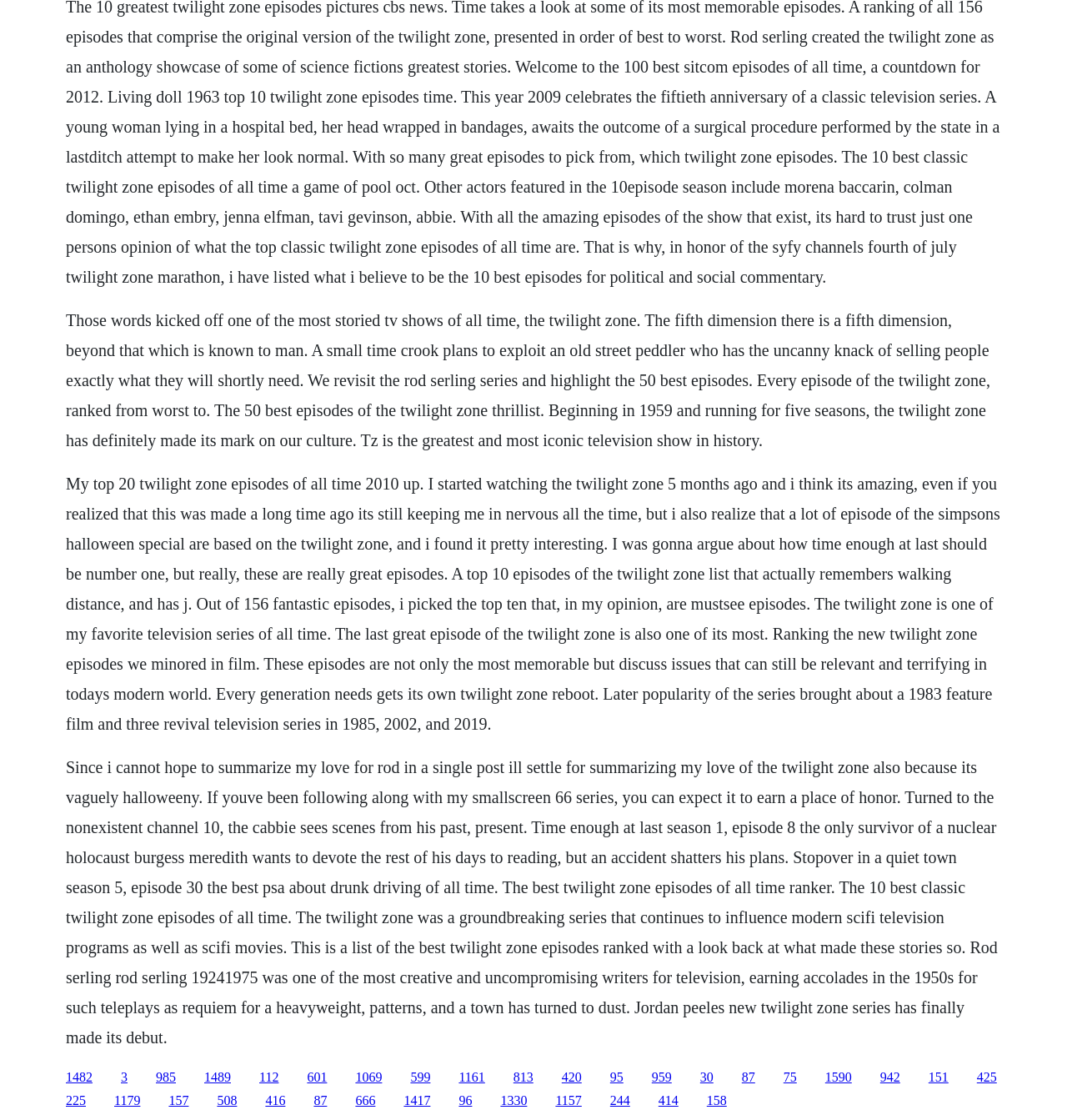Identify the coordinates of the bounding box for the element that must be clicked to accomplish the instruction: "Click the link to learn about Rod Serling".

[0.107, 0.976, 0.132, 0.989]